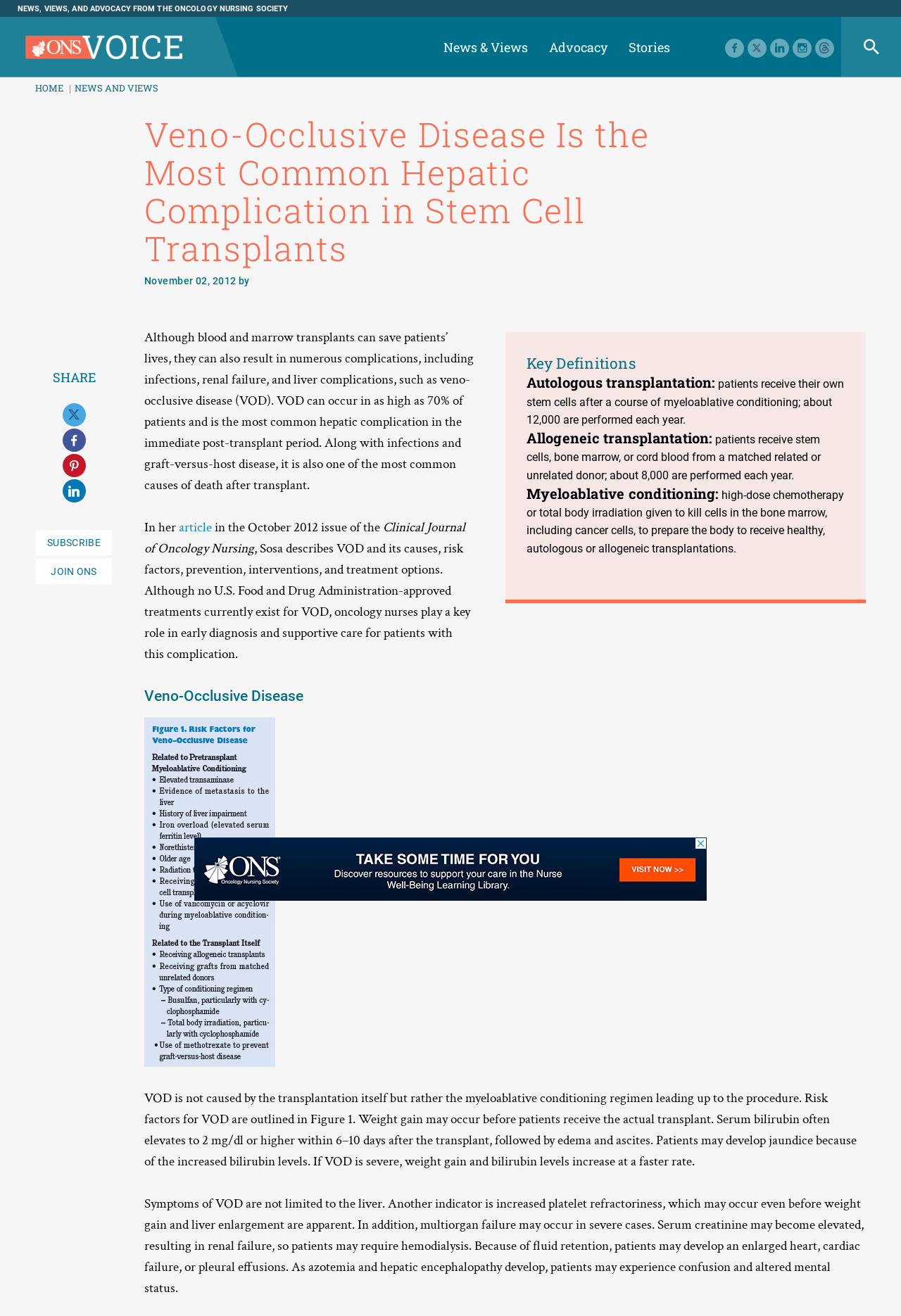Respond to the question below with a single word or phrase:
What is the name of the journal where the article about VOD was published?

Clinical Journal of Oncology Nursing